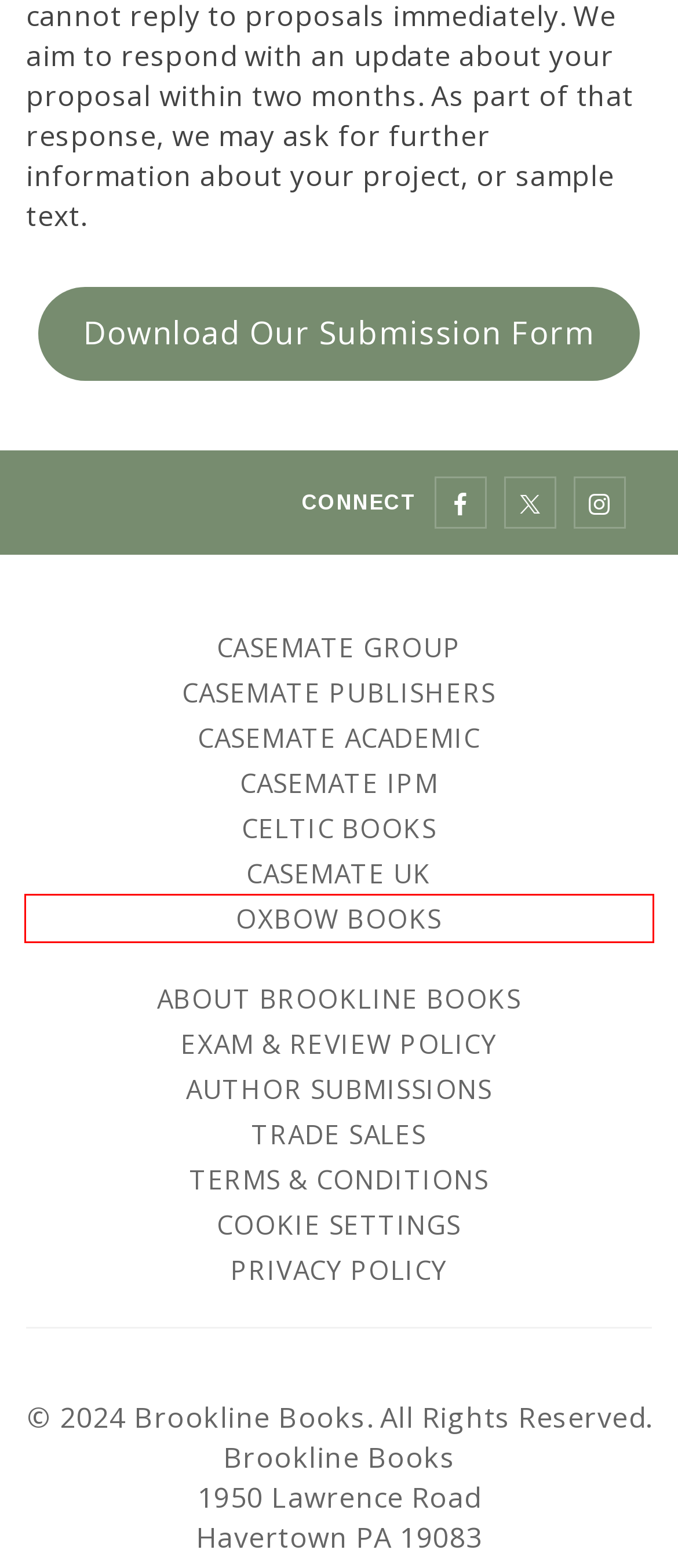Examine the screenshot of the webpage, which has a red bounding box around a UI element. Select the webpage description that best fits the new webpage after the element inside the red bounding box is clicked. Here are the choices:
A. Exam & Review Policy - Brookline Books
B. Terms & Conditions - Brookline Books
C. DBBC Welcomes New Publisher Medina Publishing - Oxbow Books
D. Casemate UK Home | Casemate UK
E. Oxbow Books: Archaeology Books
F. Celtic Books: Celtic Books
G. Trade Sales - Brookline Books
H. Casemate IPM: Trade Books

E